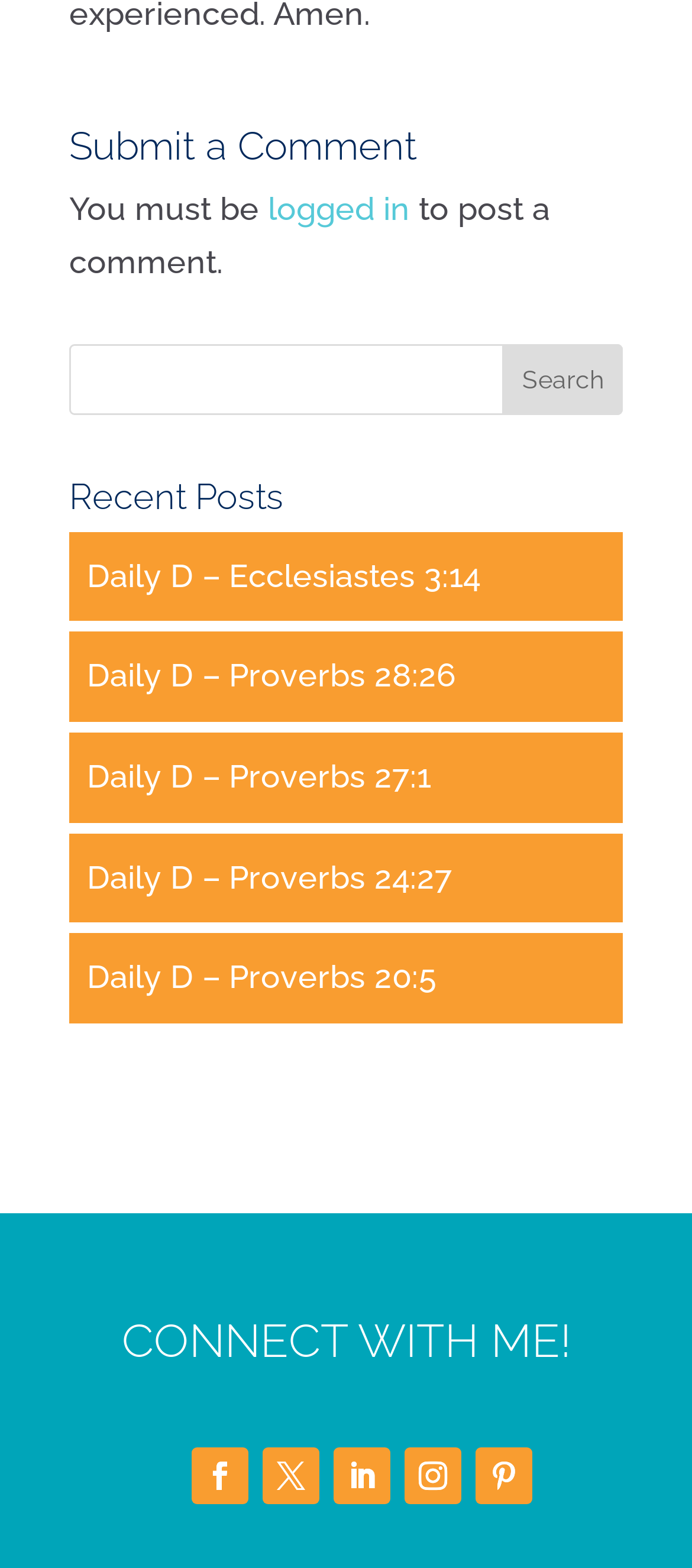Extract the bounding box coordinates for the HTML element that matches this description: "logged in". The coordinates should be four float numbers between 0 and 1, i.e., [left, top, right, bottom].

[0.387, 0.121, 0.592, 0.145]